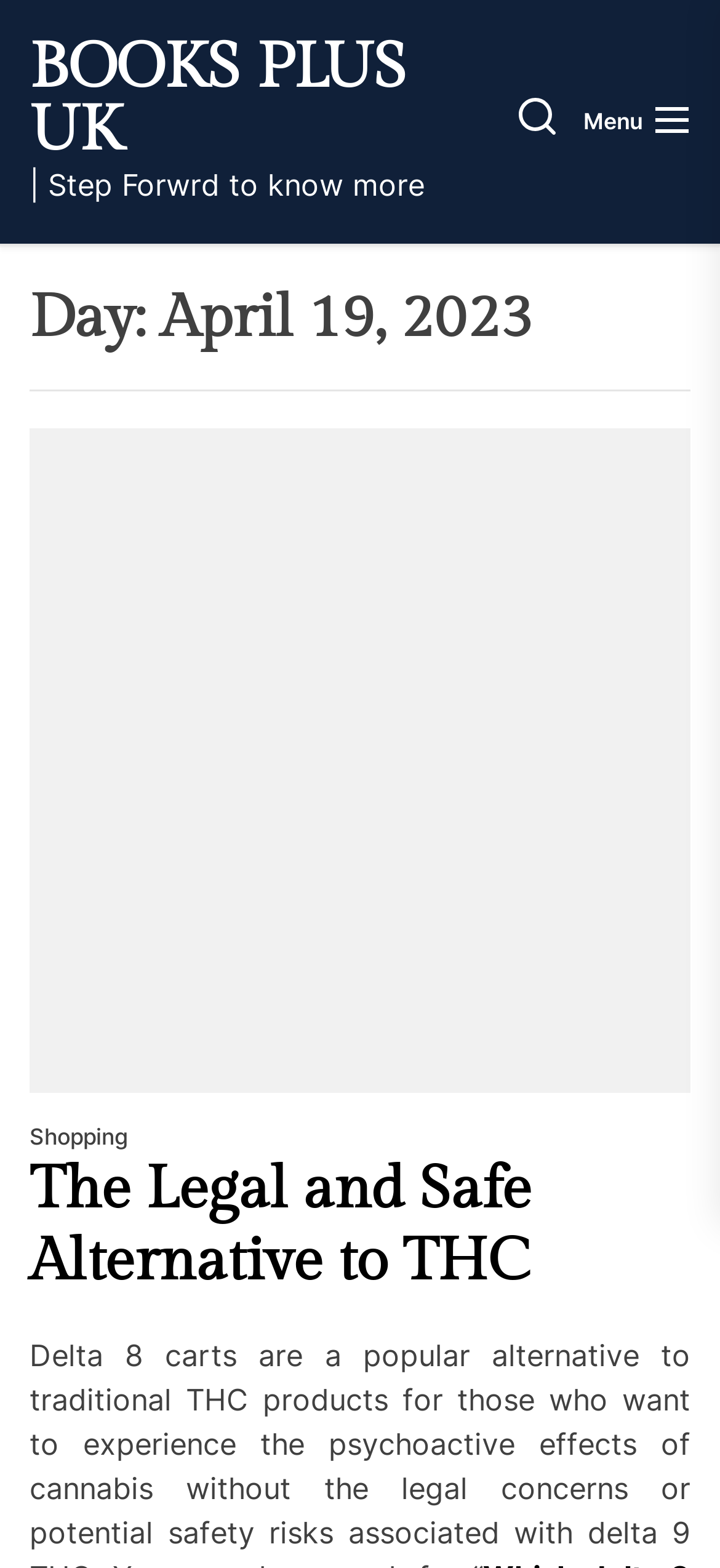What is the date displayed on the webpage?
Give a detailed explanation using the information visible in the image.

The date is displayed as a heading on the webpage, which is 'Day: April 19, 2023'.